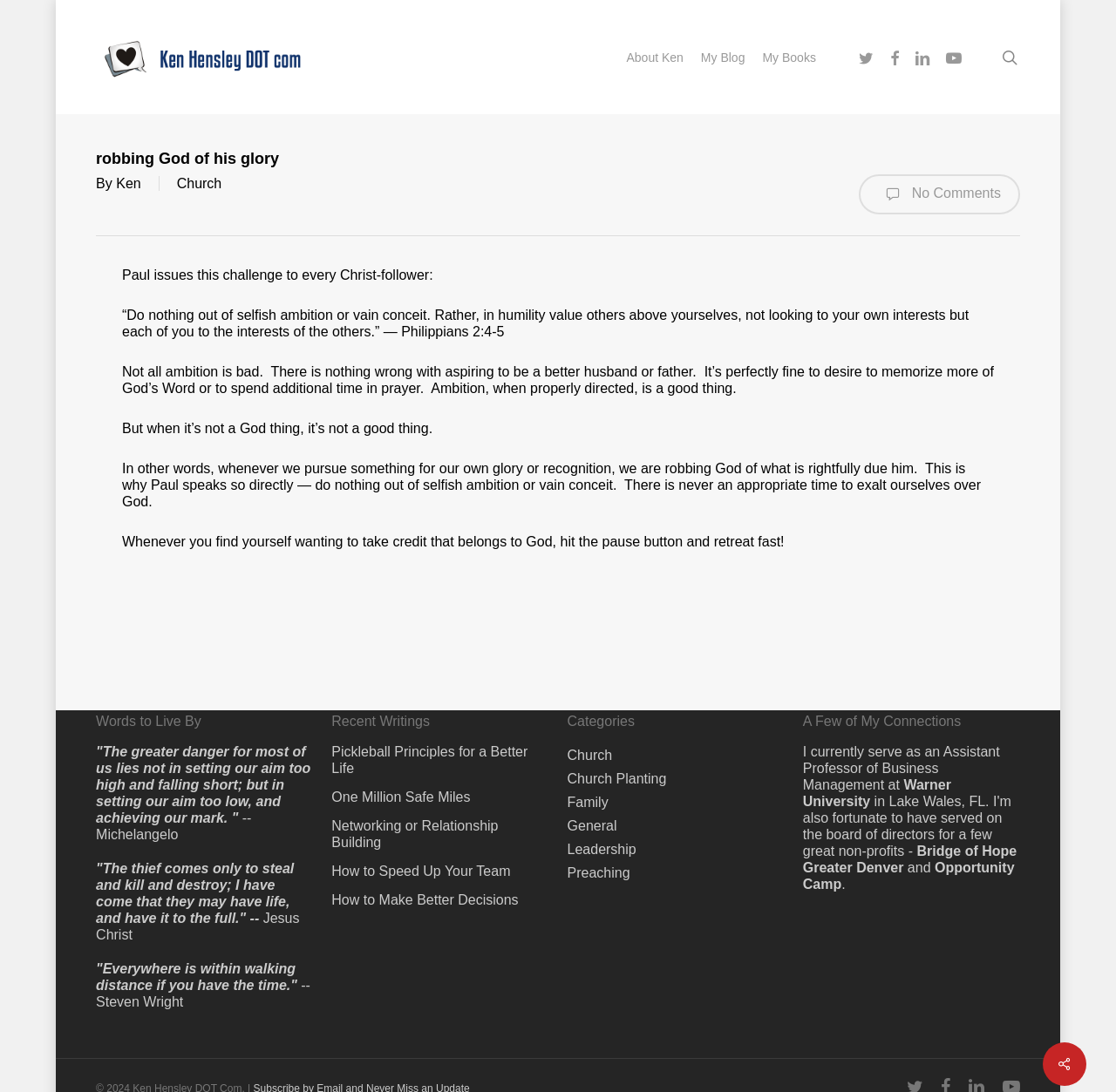Please identify the bounding box coordinates of the element I should click to complete this instruction: 'search for something'. The coordinates should be given as four float numbers between 0 and 1, like this: [left, top, right, bottom].

[0.895, 0.044, 0.914, 0.06]